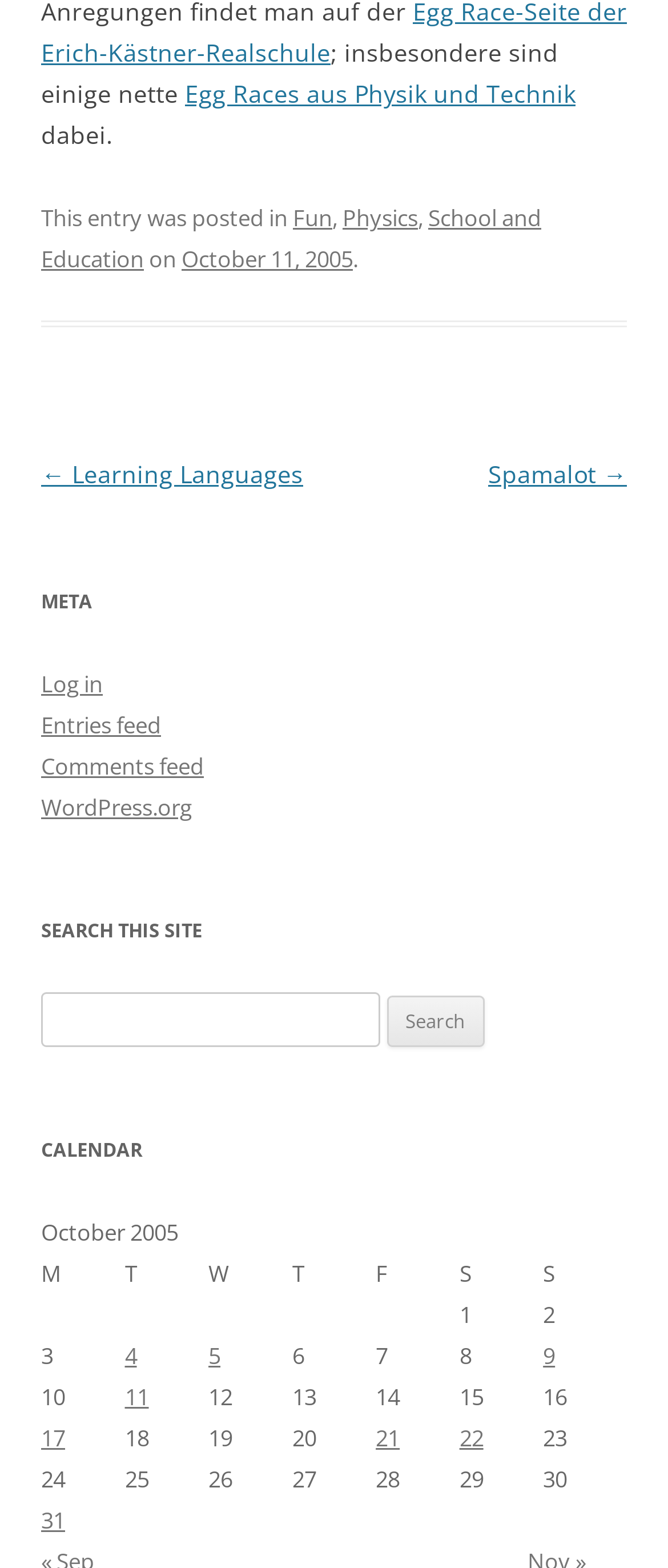Please specify the bounding box coordinates of the area that should be clicked to accomplish the following instruction: "Go to the next page". The coordinates should consist of four float numbers between 0 and 1, i.e., [left, top, right, bottom].

[0.731, 0.292, 0.938, 0.313]